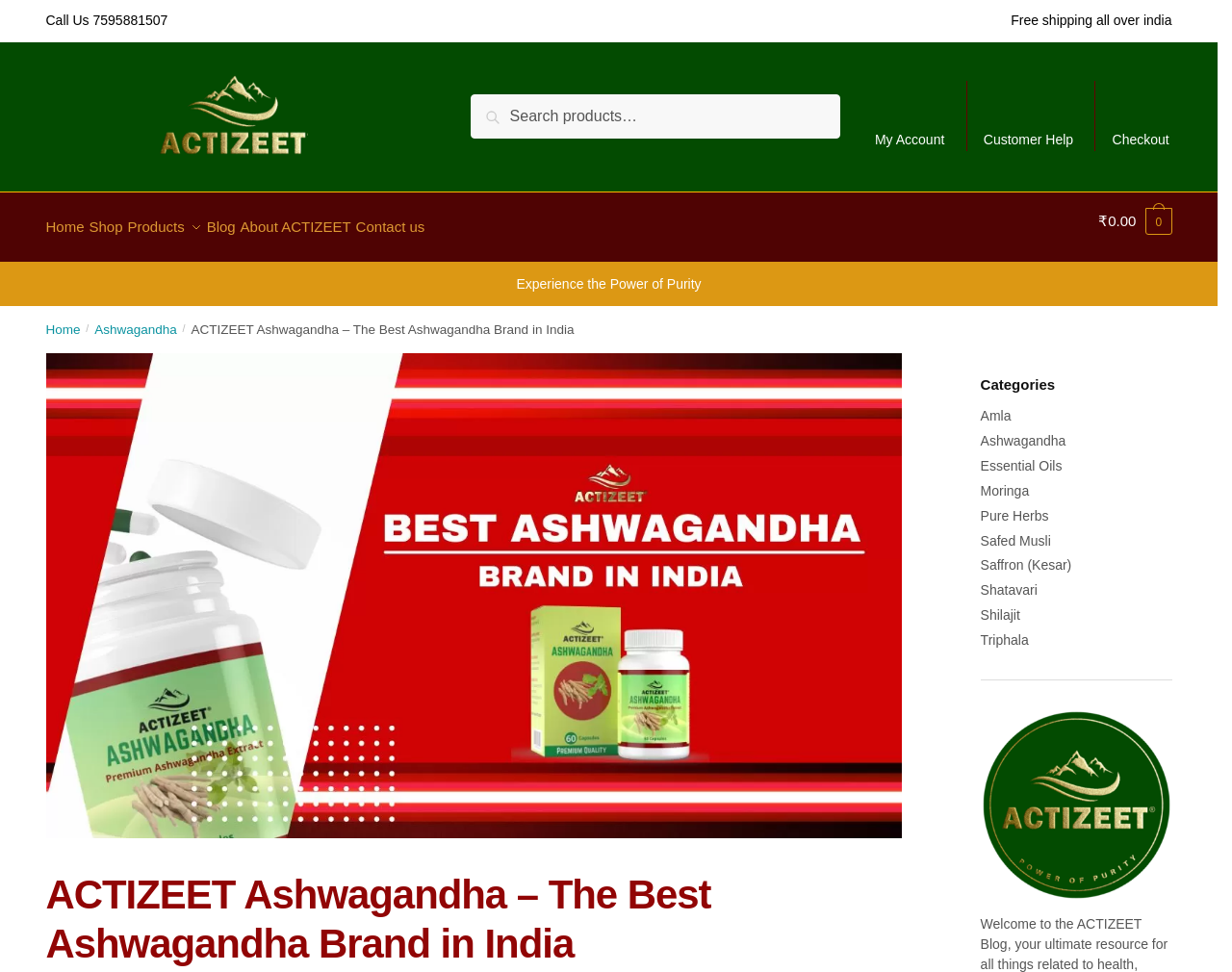Highlight the bounding box coordinates of the region I should click on to meet the following instruction: "Call us".

[0.037, 0.013, 0.136, 0.029]